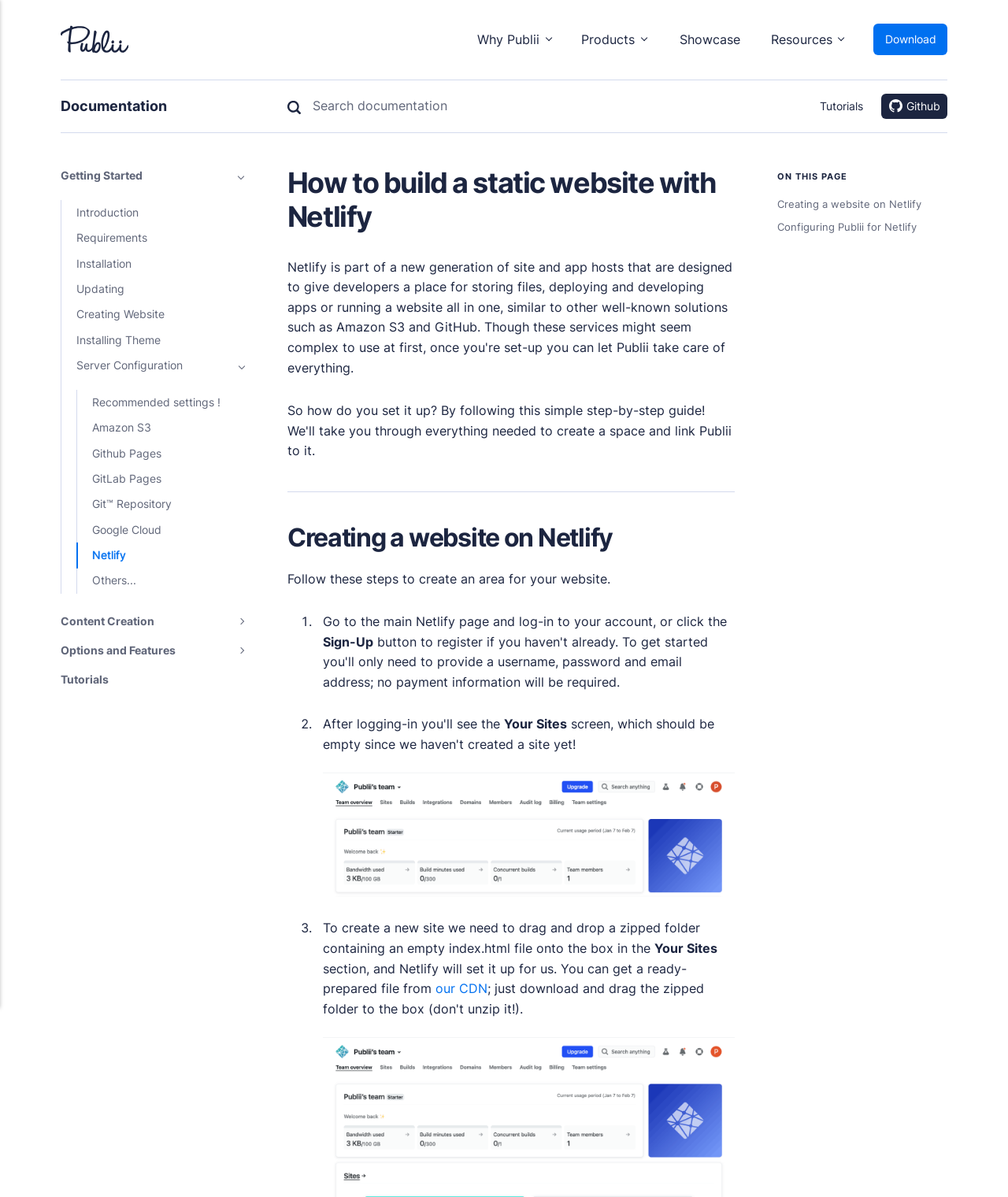Please identify the bounding box coordinates of the area I need to click to accomplish the following instruction: "Go to the 'Showcase' page".

[0.659, 0.0, 0.75, 0.066]